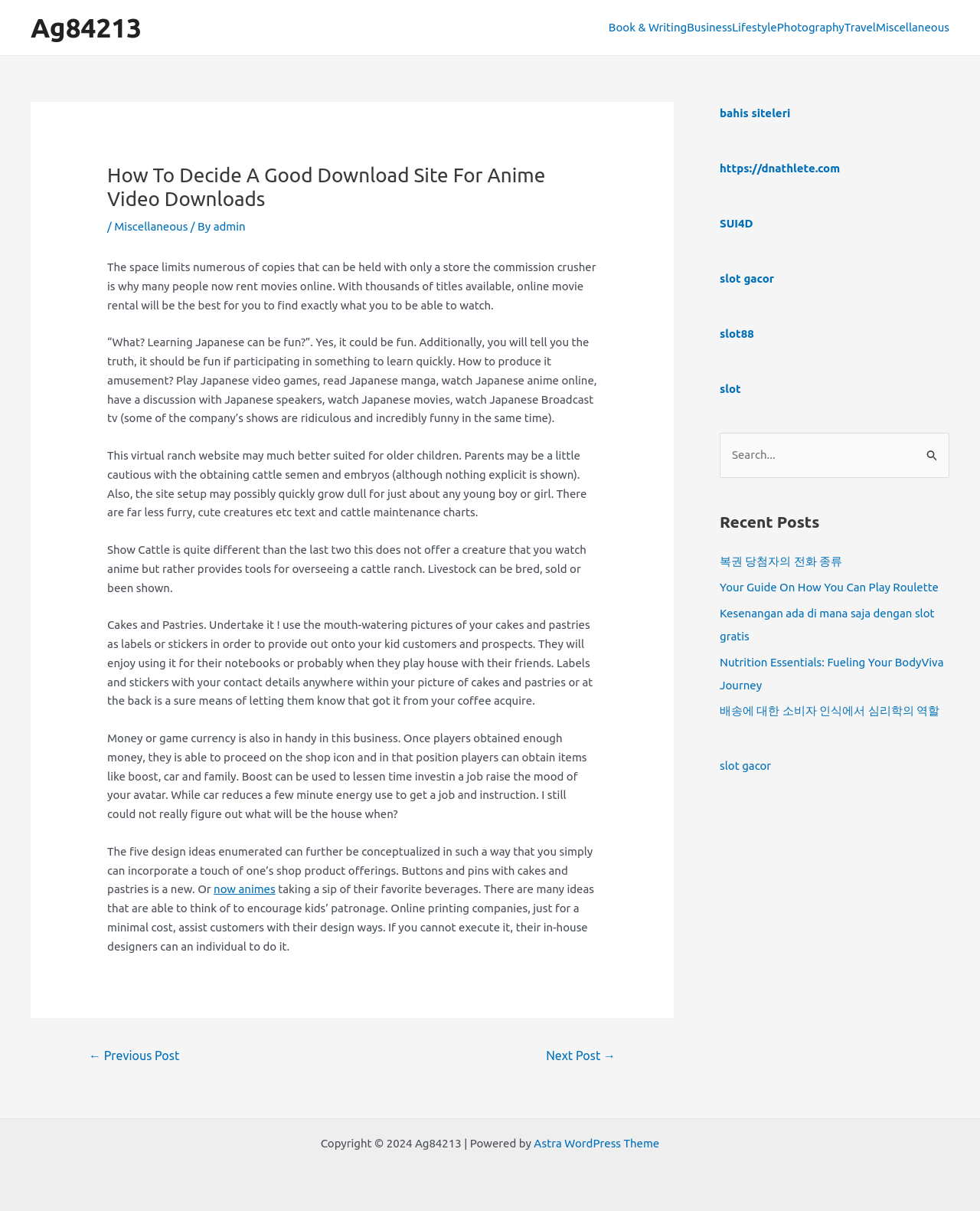What is the author of the article?
Give a single word or phrase as your answer by examining the image.

admin